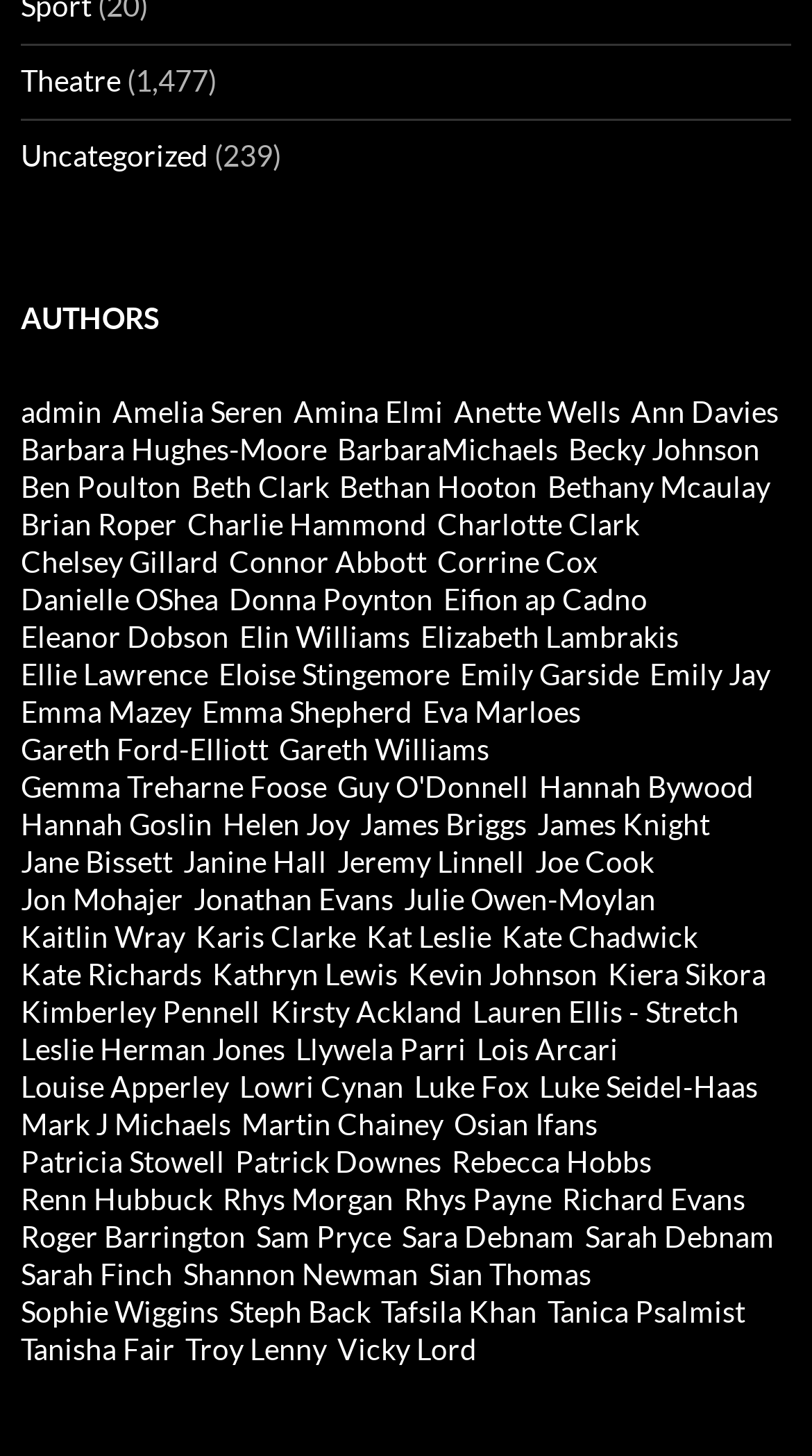How many authors are listed on this webpage?
Please utilize the information in the image to give a detailed response to the question.

I counted the number of links under the 'AUTHORS' heading, and there are 61 links, each representing a different author.